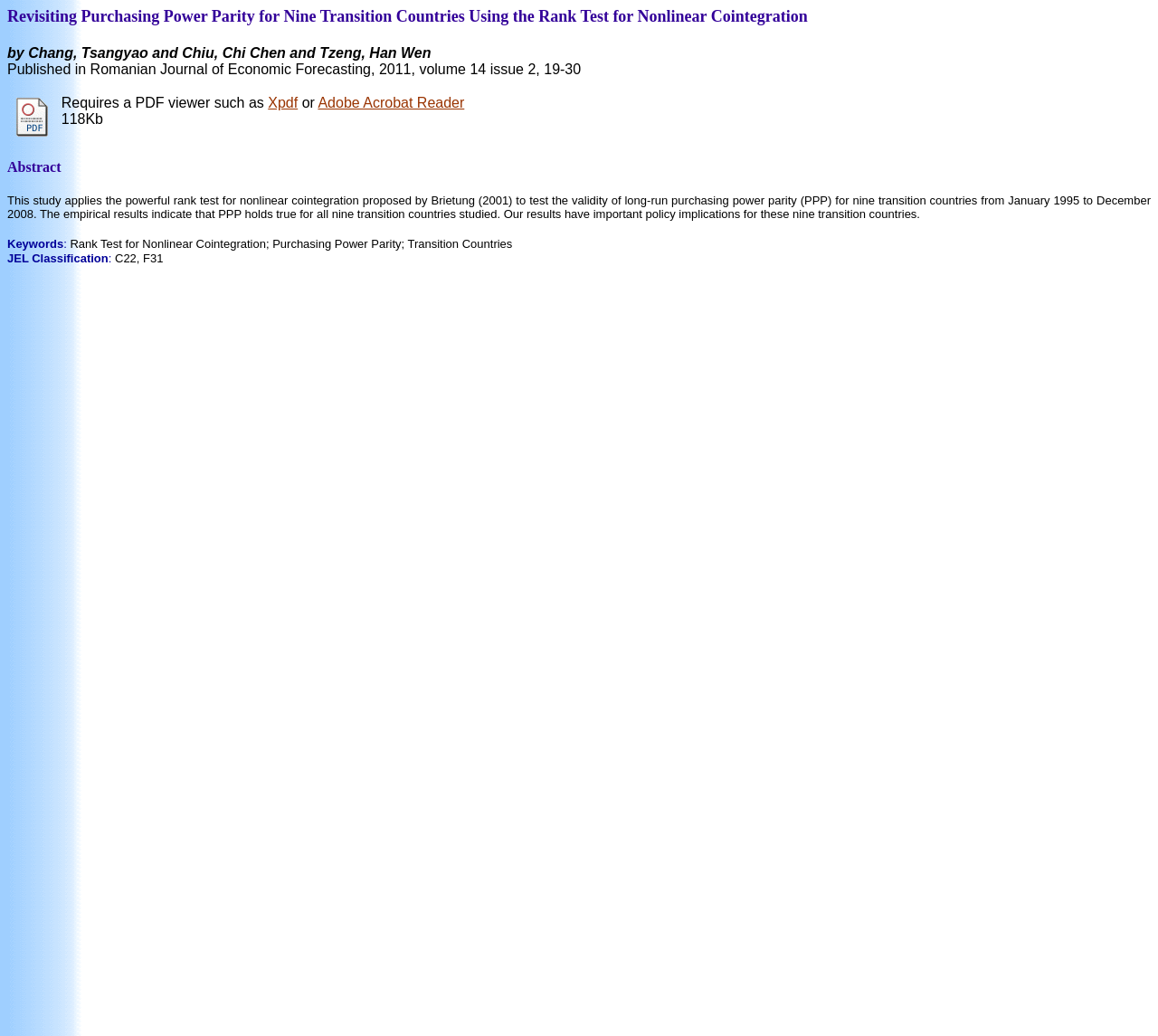Identify and extract the heading text of the webpage.

Revisiting Purchasing Power Parity for Nine Transition Countries Using the Rank Test for Nonlinear Cointegration